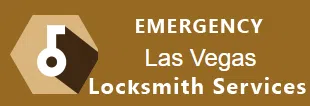Examine the image carefully and respond to the question with a detailed answer: 
What is the focus of the locksmith services?

The text 'Las Vegas Locksmith Services' in bold lettering indicates a focus on providing essential security solutions in Las Vegas, catering to those in need of immediate assistance for lock-related issues.